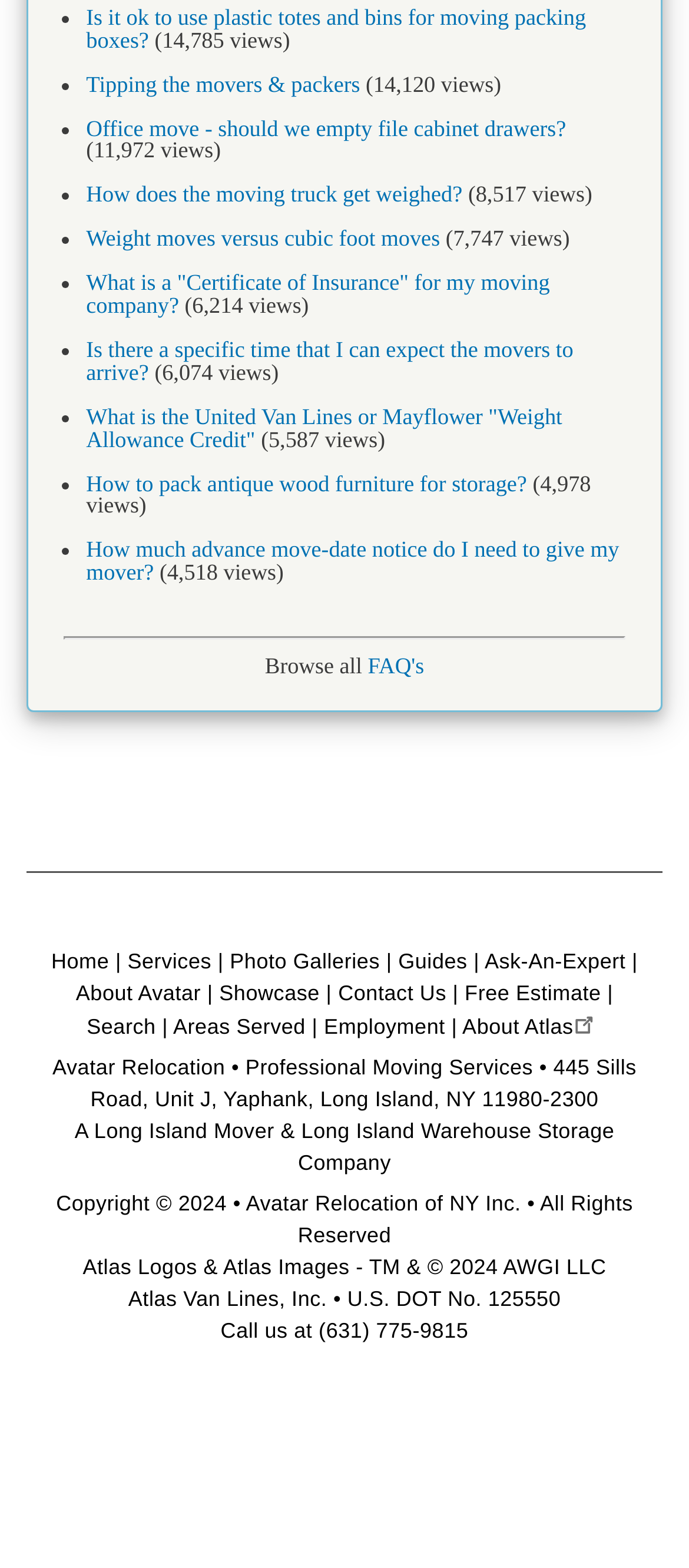What is the phone number to call for the moving service?
Using the details from the image, give an elaborate explanation to answer the question.

The phone number can be found at the bottom of the webpage, where it is written 'Call us at (631) 775-9815'.